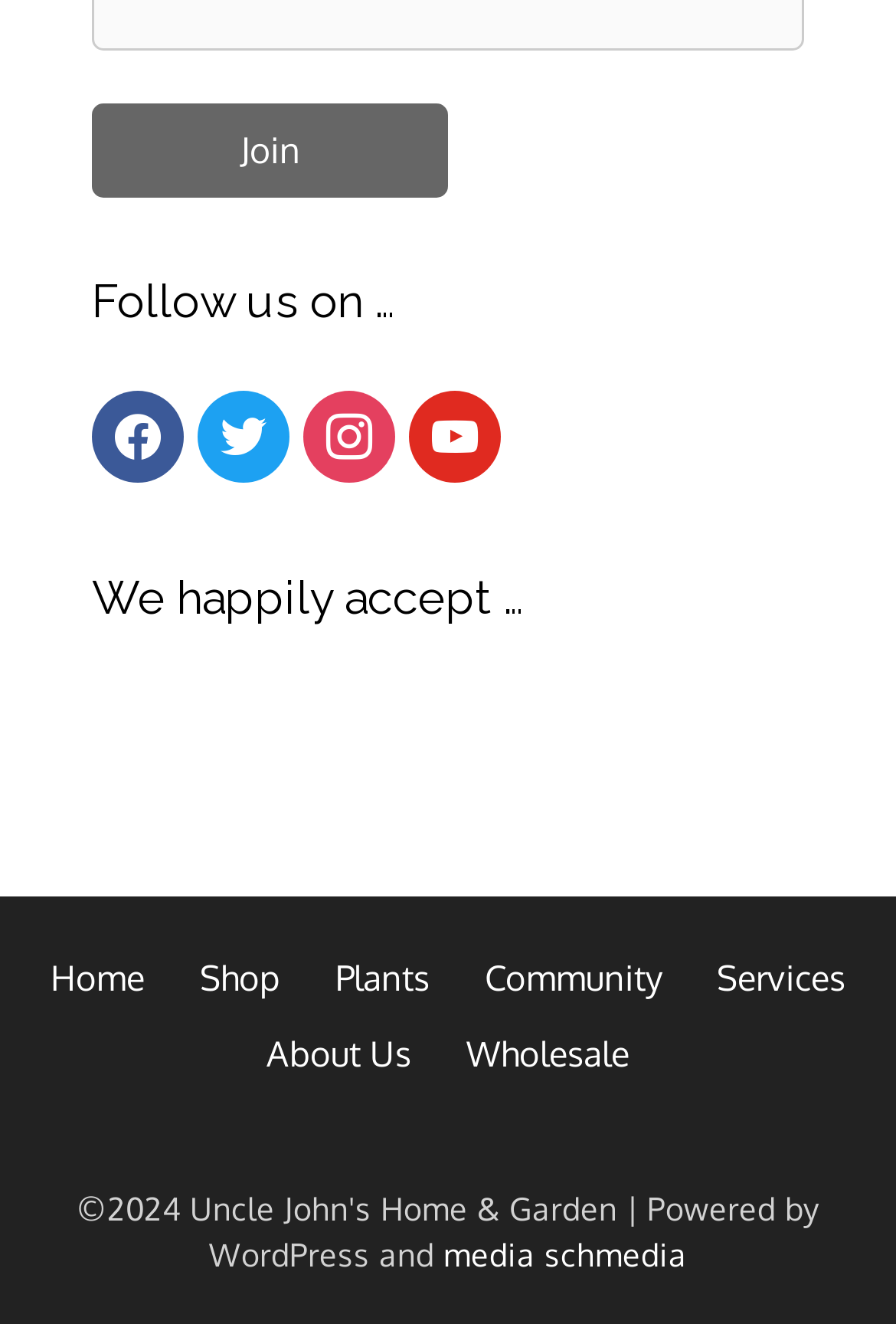Kindly respond to the following question with a single word or a brief phrase: 
What is the last link in the bottom section?

About Us